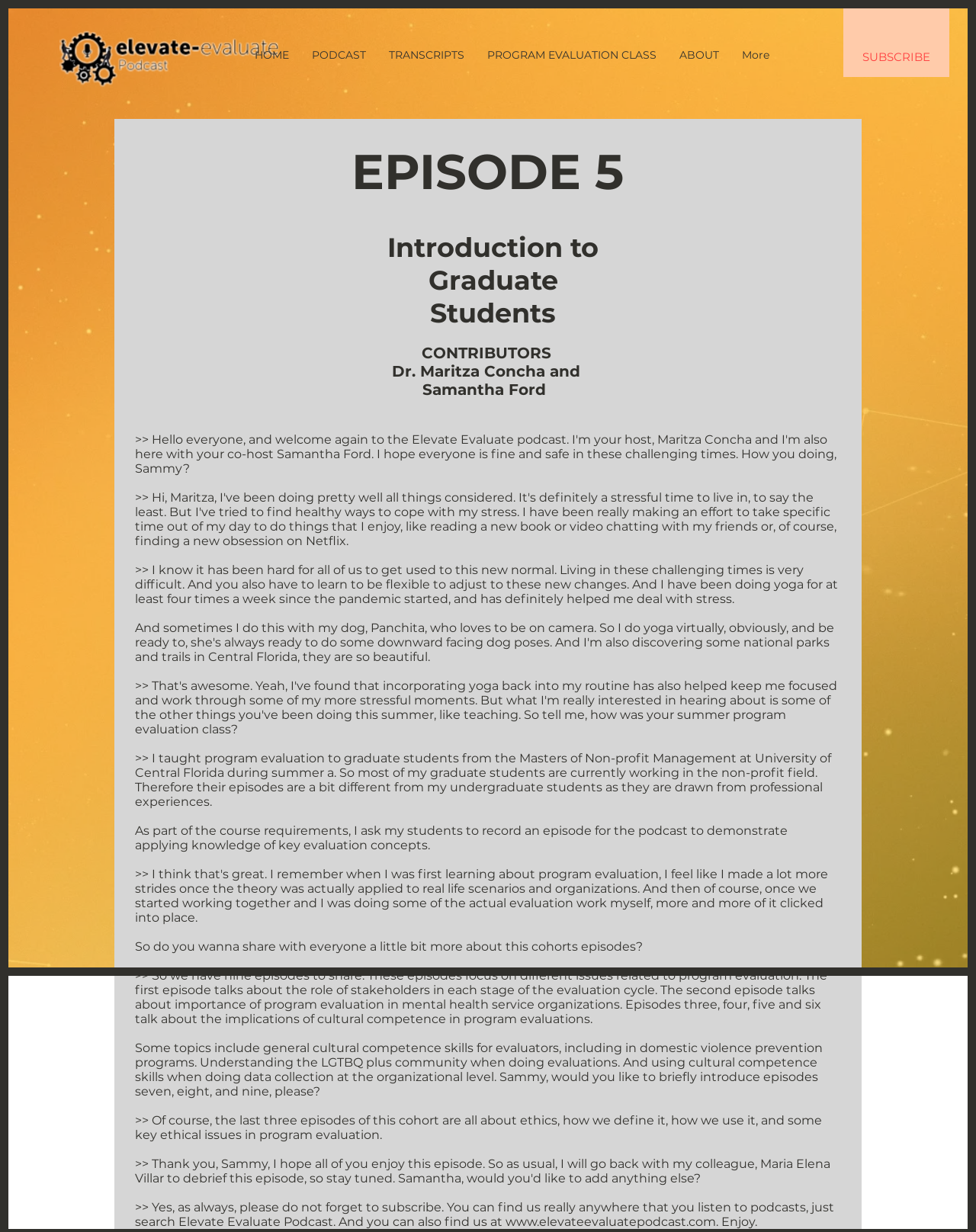Provide the bounding box coordinates of the UI element this sentence describes: "SUBSCRIBE".

[0.883, 0.04, 0.953, 0.052]